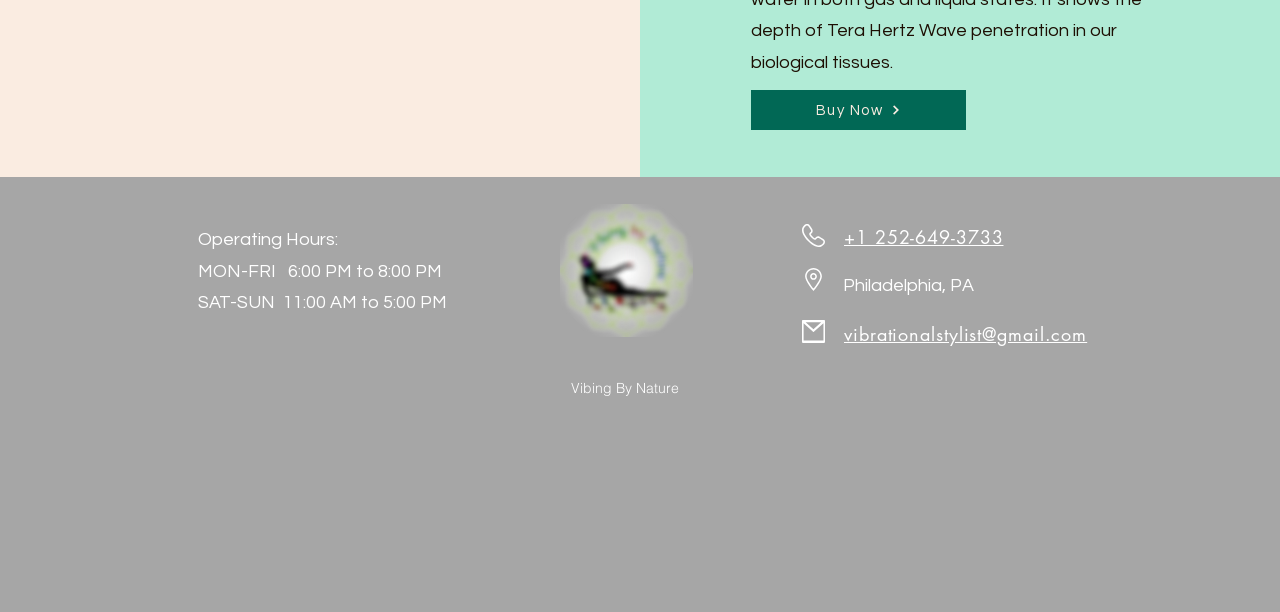Find and provide the bounding box coordinates for the UI element described with: "aria-label="Facebook"".

[0.487, 0.698, 0.517, 0.761]